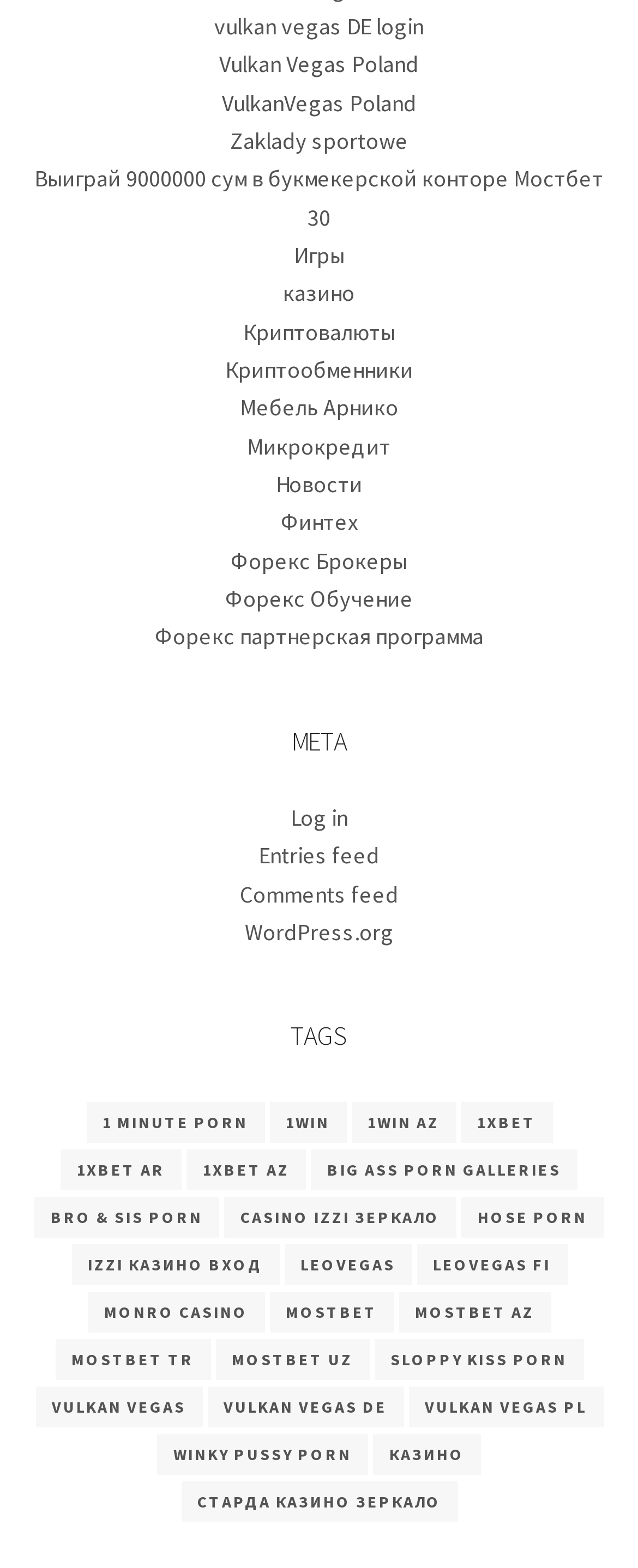What is the second heading on the webpage?
Please answer the question with as much detail and depth as you can.

The second heading on the webpage is 'TAGS' which is a heading element located below the 'META' heading, with a bounding box of [0.051, 0.649, 0.949, 0.672].